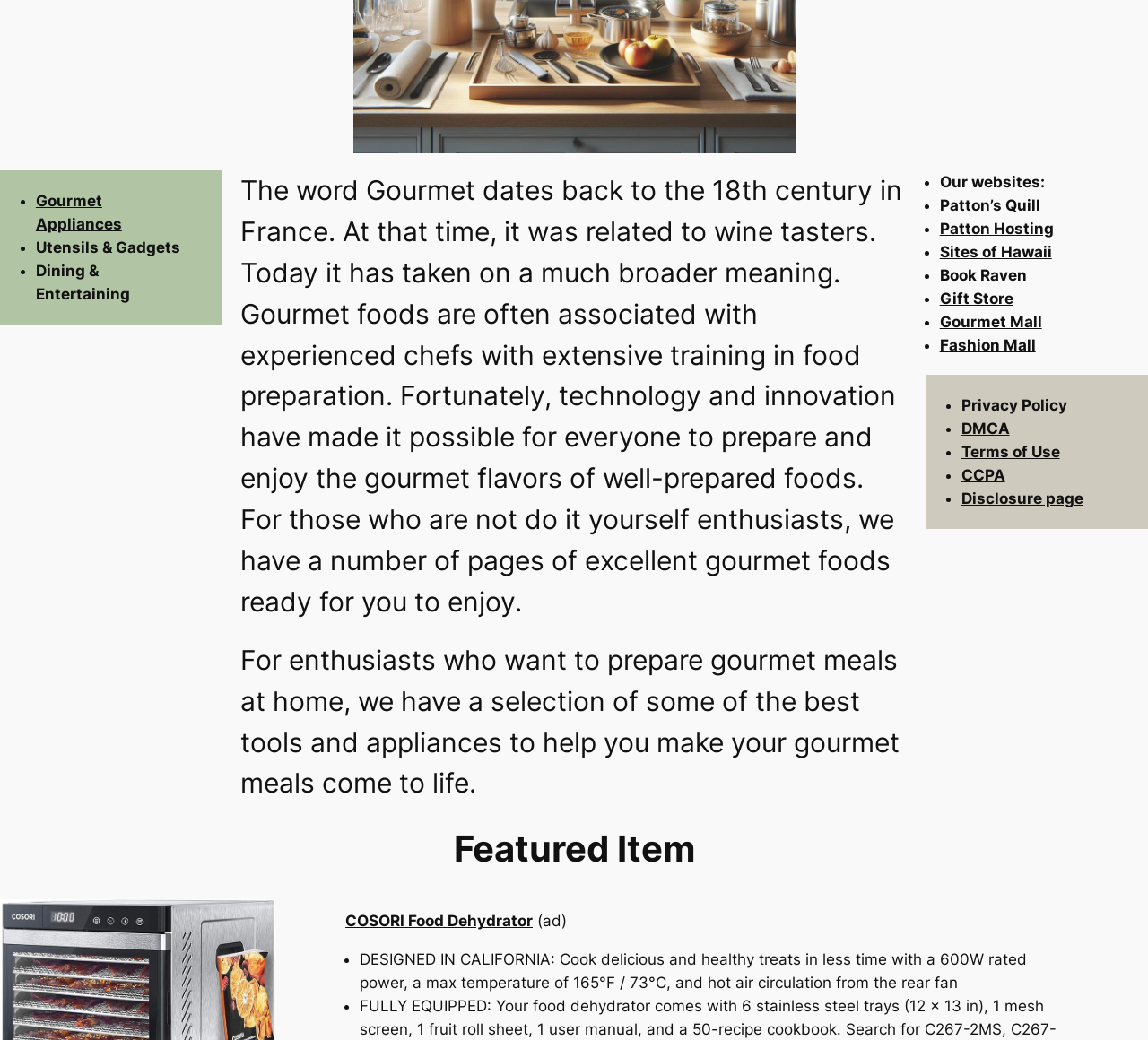Identify the bounding box coordinates for the UI element that matches this description: "DMCA".

[0.837, 0.403, 0.879, 0.42]